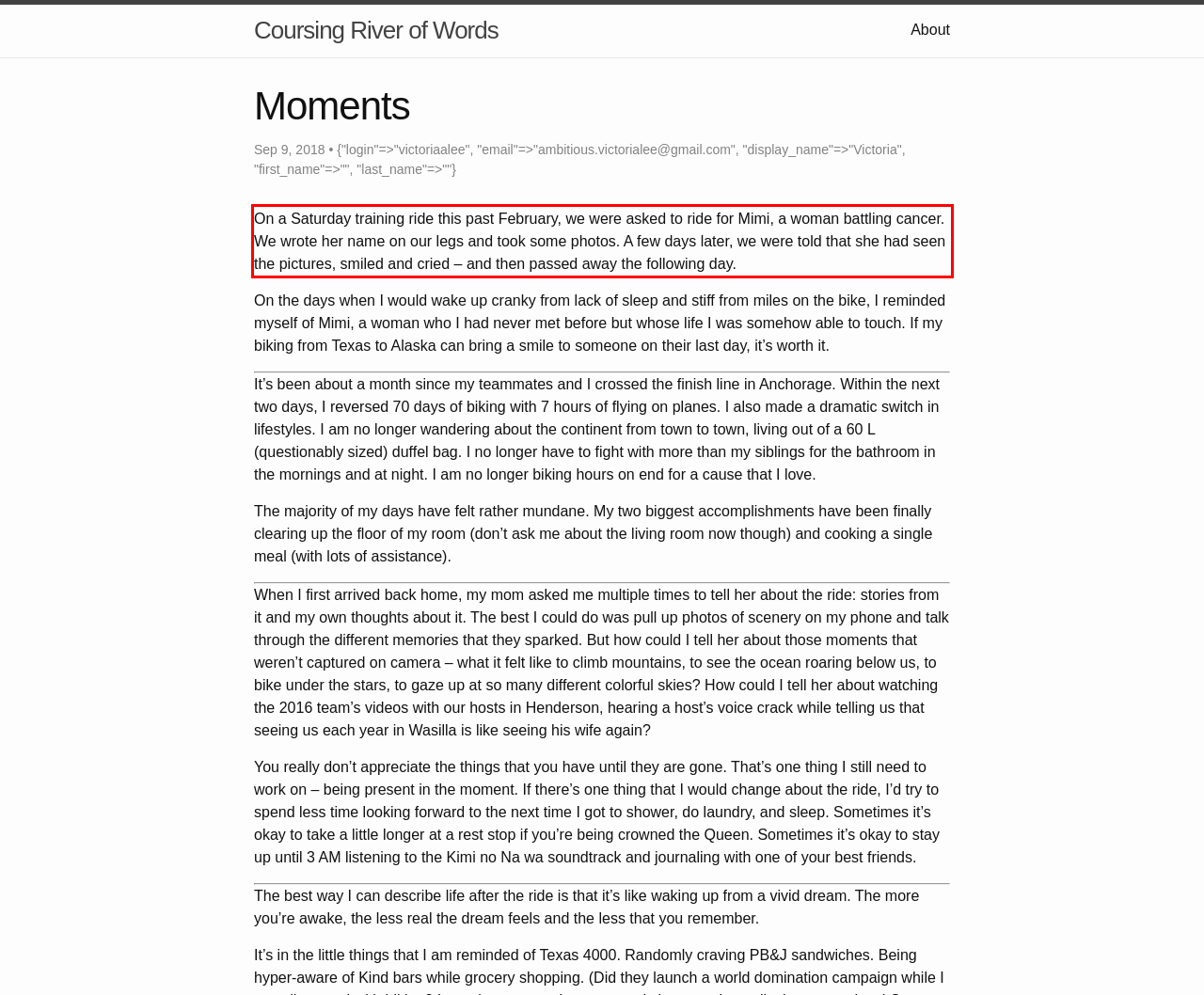You are given a webpage screenshot with a red bounding box around a UI element. Extract and generate the text inside this red bounding box.

On a Saturday training ride this past February, we were asked to ride for Mimi, a woman battling cancer. We wrote her name on our legs and took some photos. A few days later, we were told that she had seen the pictures, smiled and cried – and then passed away the following day.